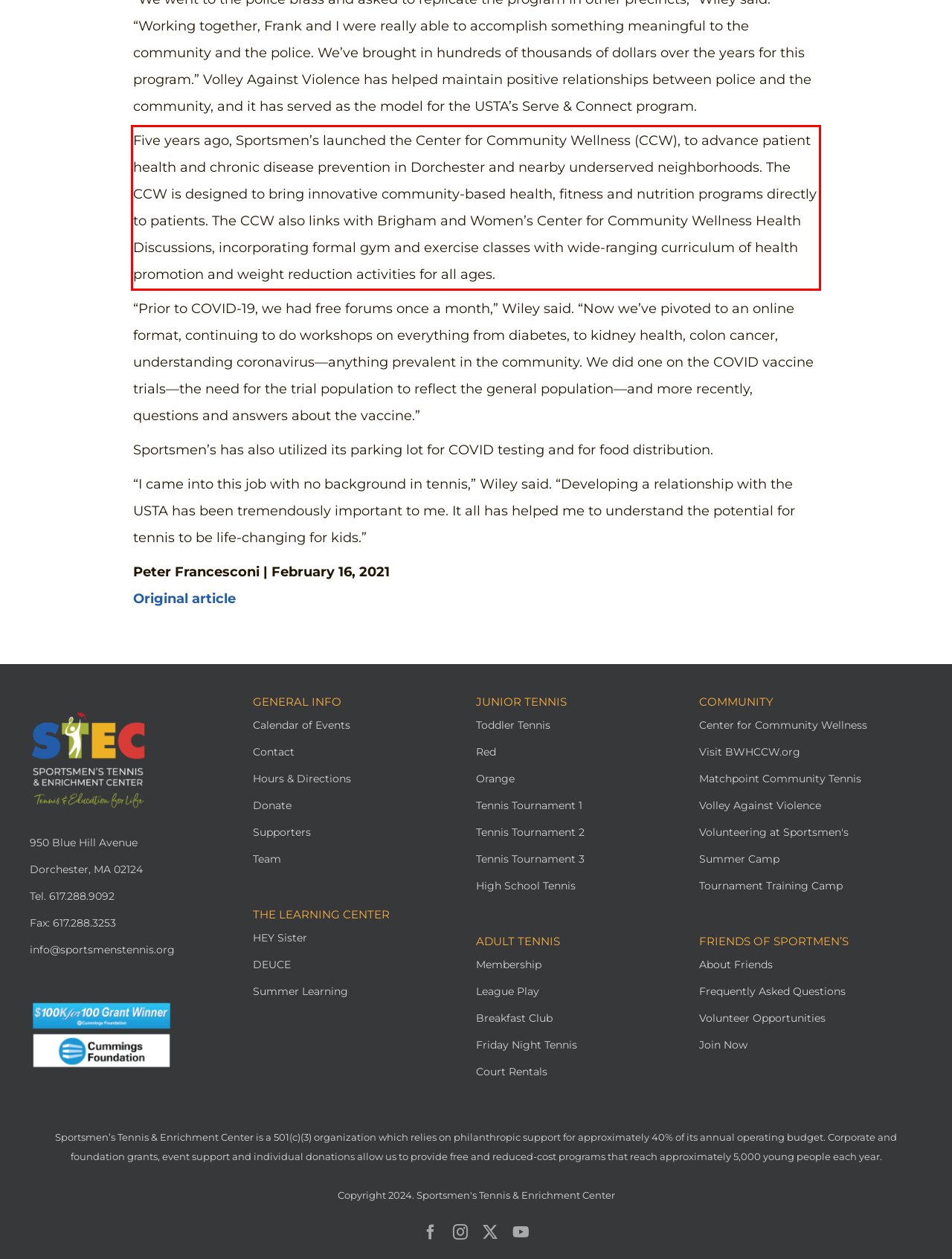Please look at the webpage screenshot and extract the text enclosed by the red bounding box.

Five years ago, Sportsmen’s launched the Center for Community Wellness (CCW), to advance patient health and chronic disease prevention in Dorchester and nearby underserved neighborhoods. The CCW is designed to bring innovative community-based health, fitness and nutrition programs directly to patients. The CCW also links with Brigham and Women’s Center for Community Wellness Health Discussions, incorporating formal gym and exercise classes with wide-ranging curriculum of health promotion and weight reduction activities for all ages.